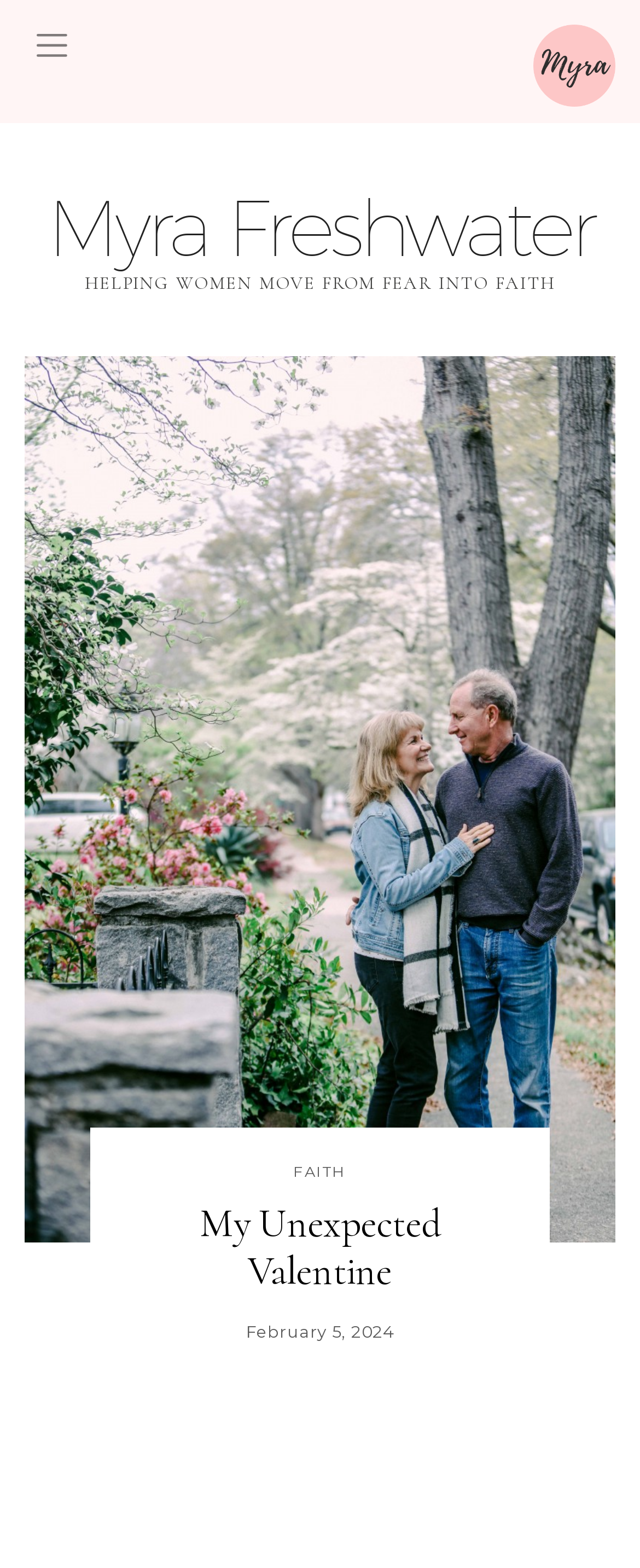What is the image about?
Please analyze the image and answer the question with as much detail as possible.

I inferred the subject of the image by looking at its filename, which is 'My Unexpected Valentine', and the surrounding text elements, which suggest that the image is related to a Valentine's Day theme.